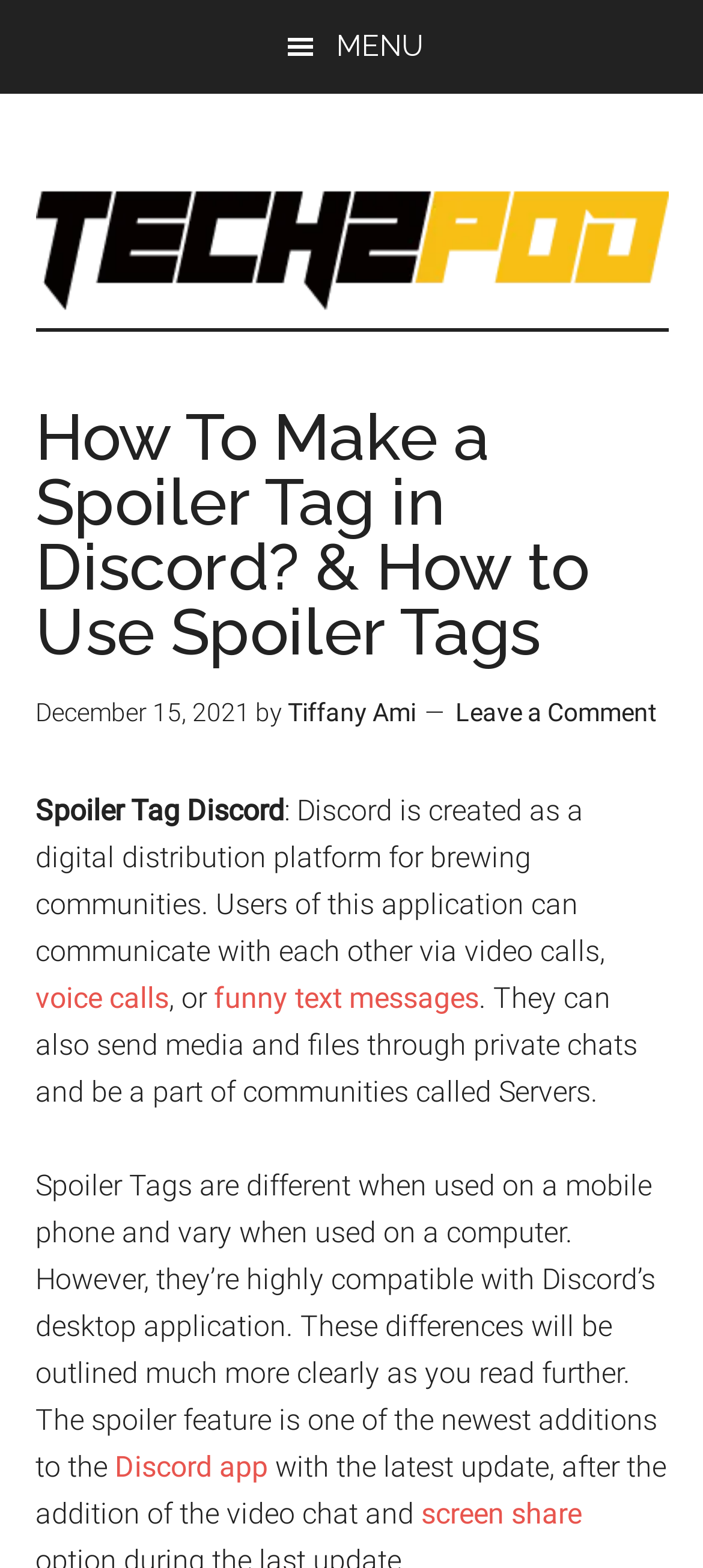Generate the text content of the main heading of the webpage.

How To Make a Spoiler Tag in Discord? & How to Use Spoiler Tags